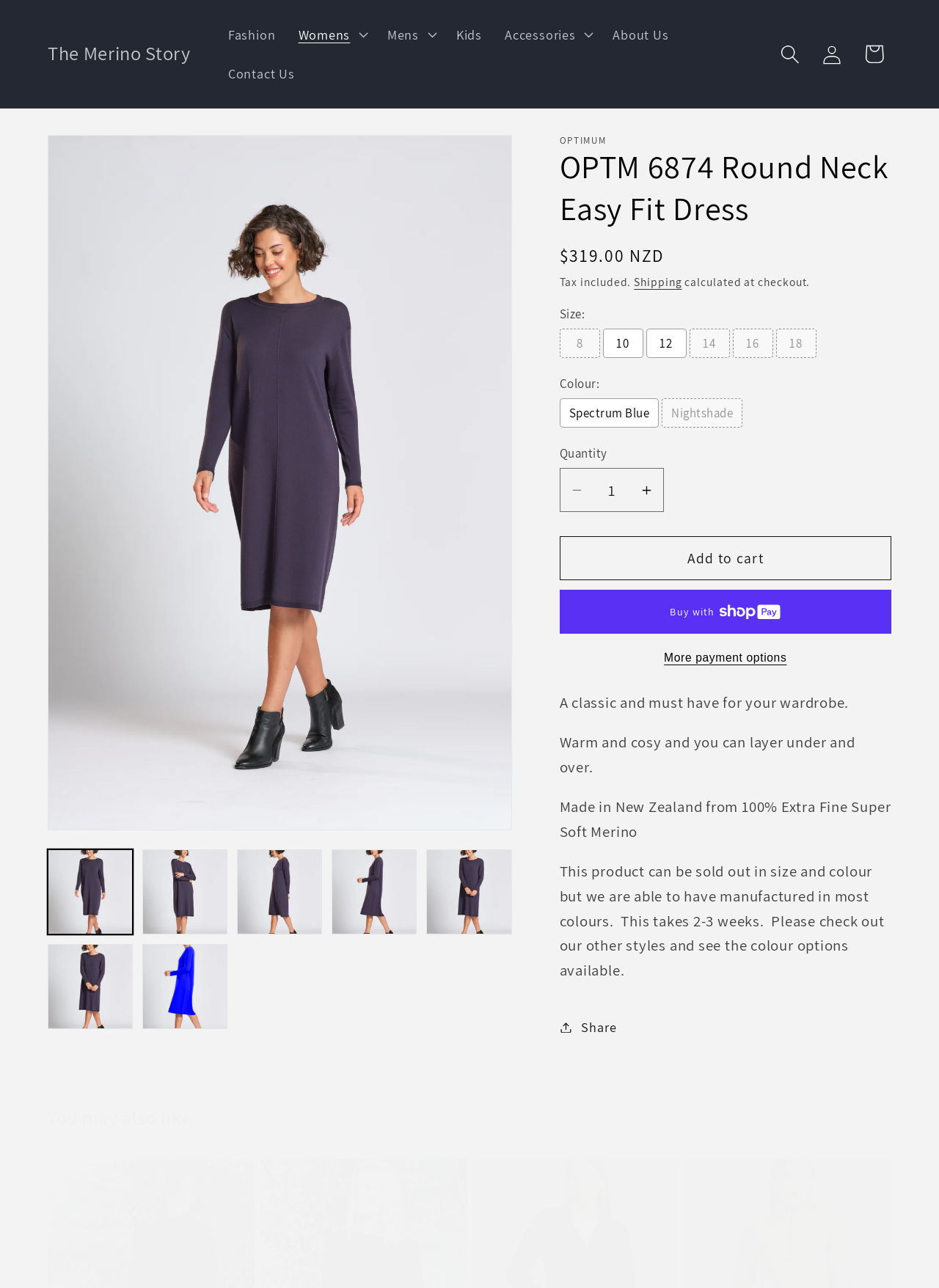Please specify the bounding box coordinates of the element that should be clicked to execute the given instruction: 'Search for products'. Ensure the coordinates are four float numbers between 0 and 1, expressed as [left, top, right, bottom].

[0.819, 0.026, 0.864, 0.058]